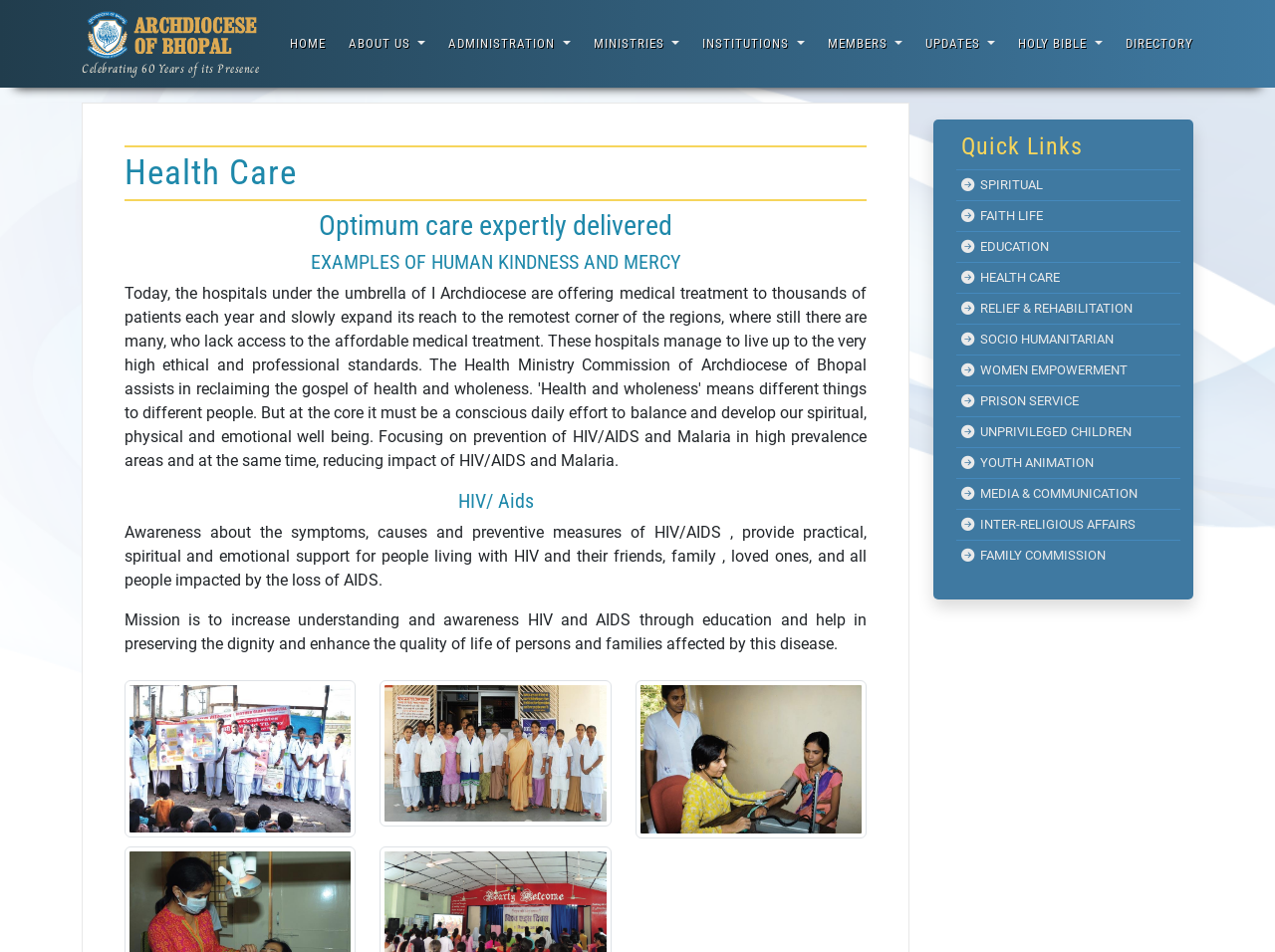Look at the image and give a detailed response to the following question: What is the content of the 'Quick Links' section?

The 'Quick Links' section contains a list of links to various services, including 'SPIRITUAL', 'FAITH LIFE', 'EDUCATION', 'HEALTH CARE', etc. These links are likely shortcuts to different sections or sub-pages of the website, providing quick access to various services and information.